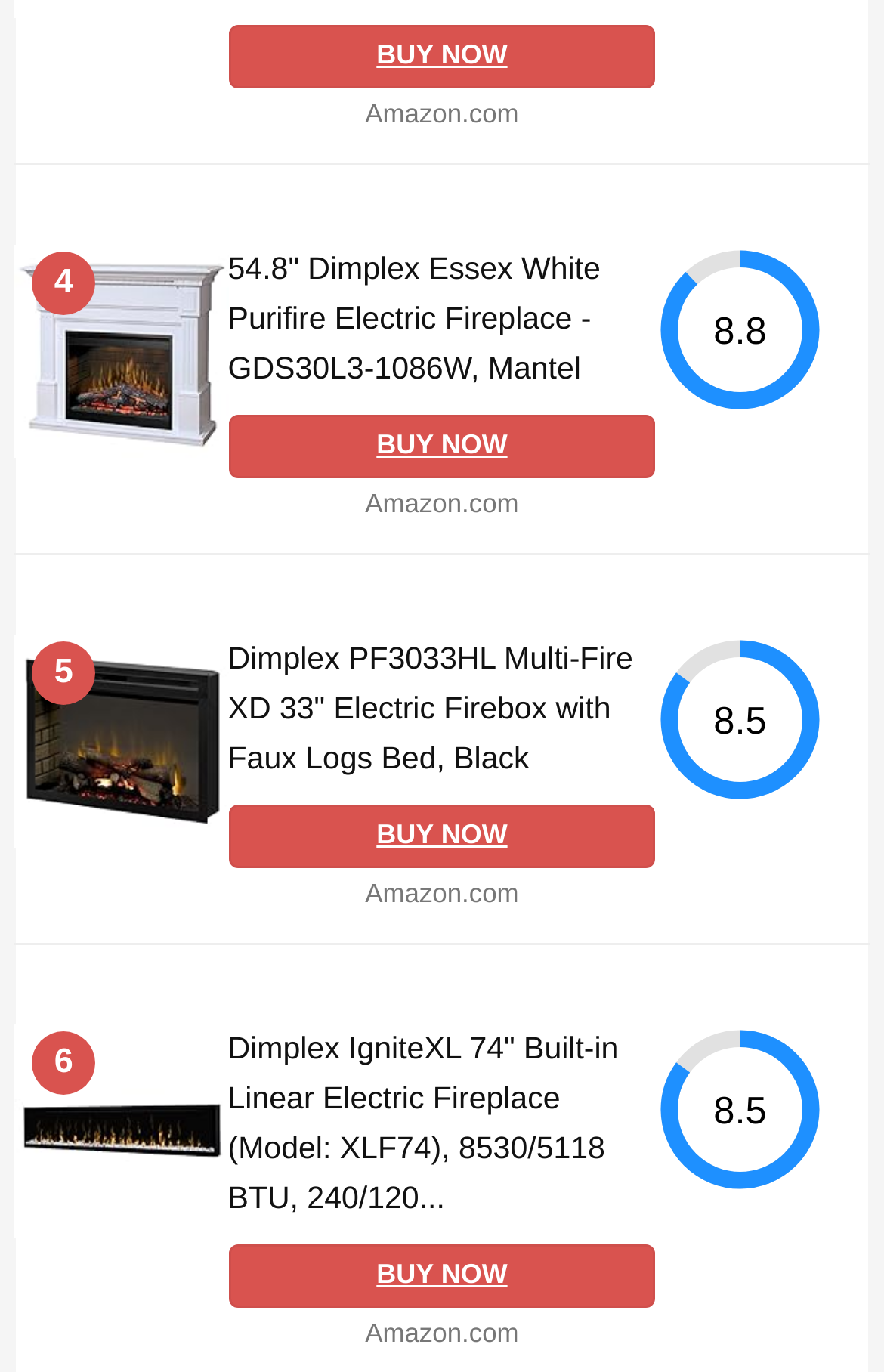Please predict the bounding box coordinates of the element's region where a click is necessary to complete the following instruction: "Check the rating of the product". The coordinates should be represented by four float numbers between 0 and 1, i.e., [left, top, right, bottom].

[0.808, 0.226, 0.868, 0.257]